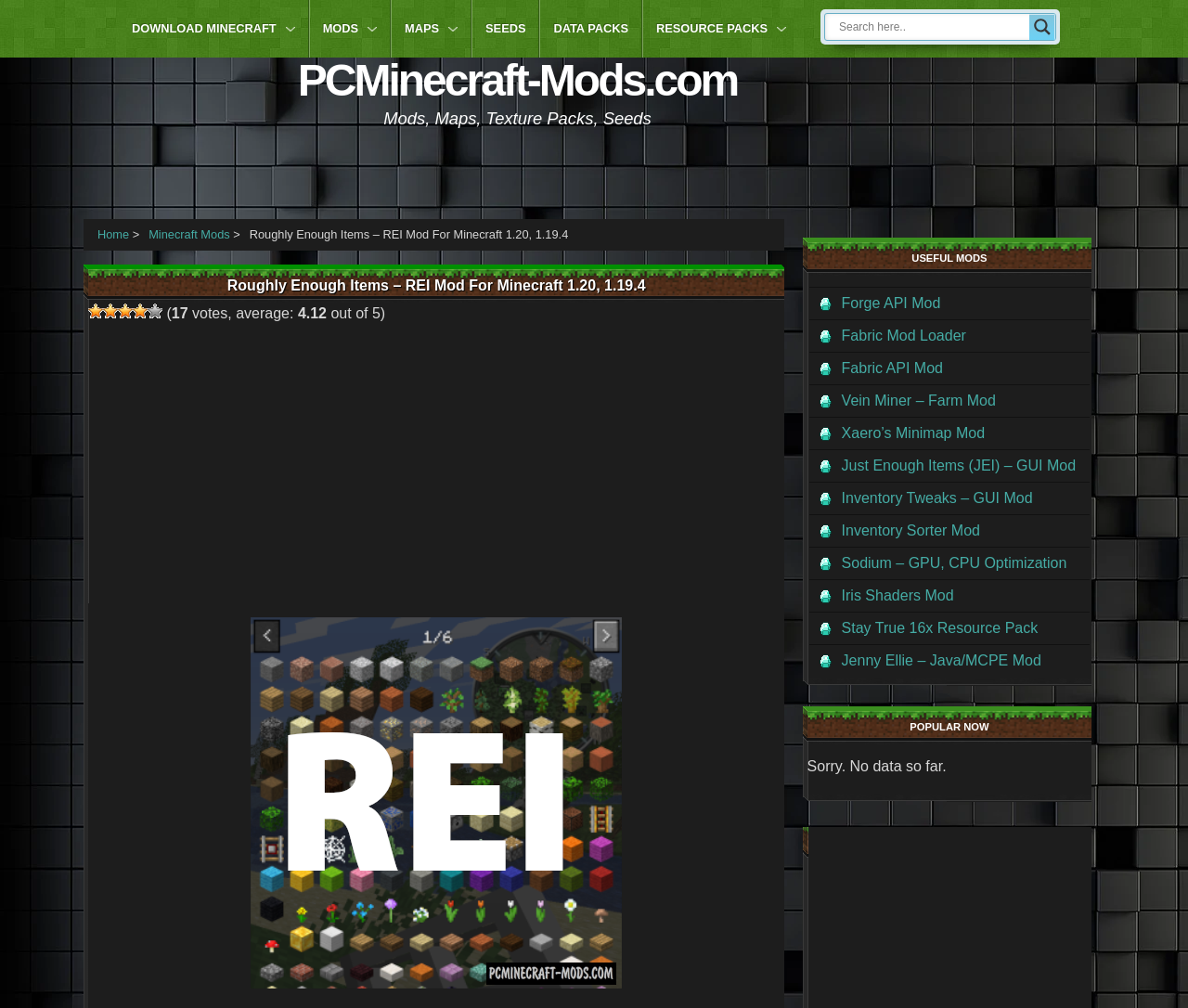Please respond to the question using a single word or phrase:
What type of content is listed under 'USEFUL MODS'?

Links to other mods